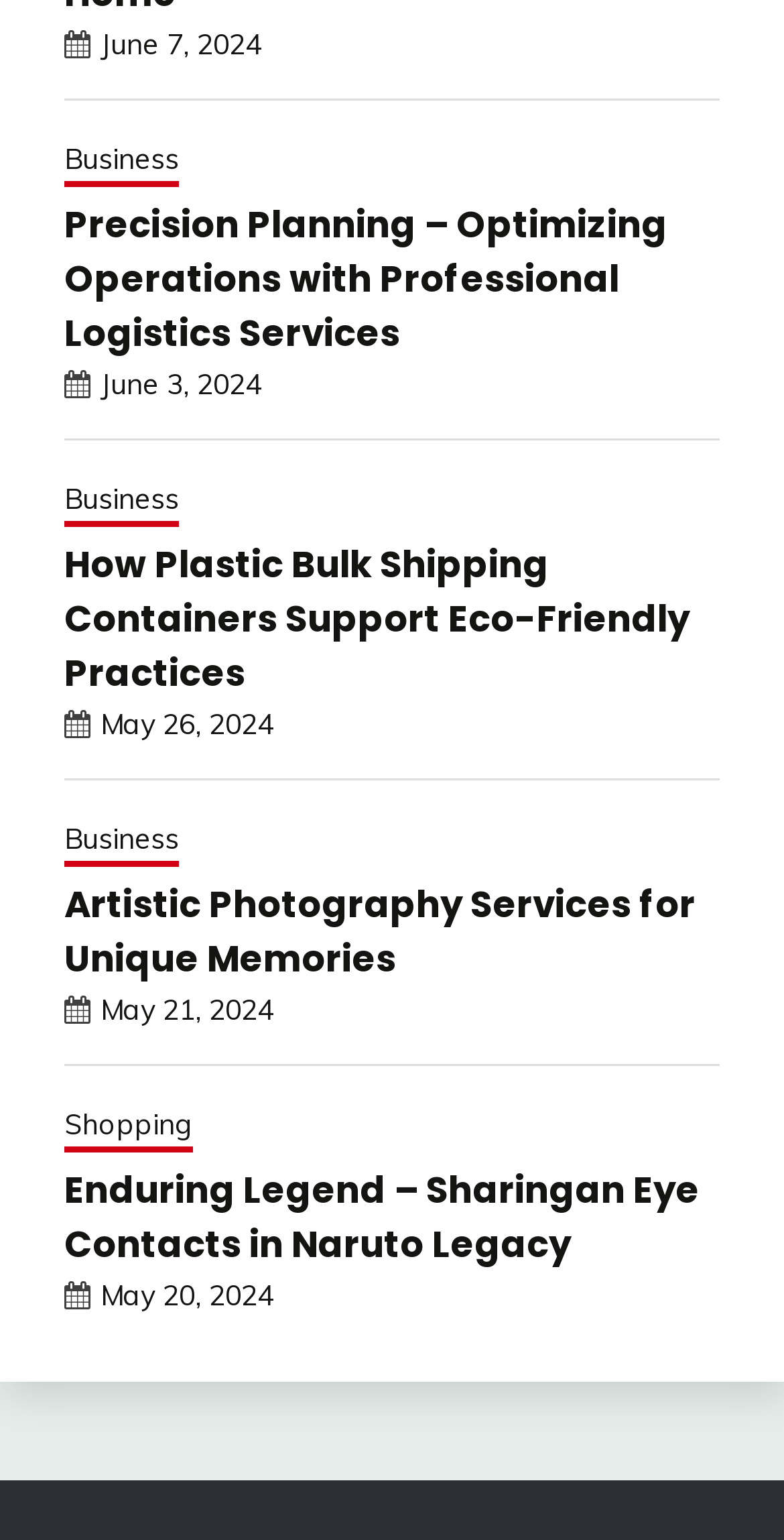Identify the bounding box coordinates for the element you need to click to achieve the following task: "view the Business category". Provide the bounding box coordinates as four float numbers between 0 and 1, in the form [left, top, right, bottom].

[0.082, 0.09, 0.228, 0.121]